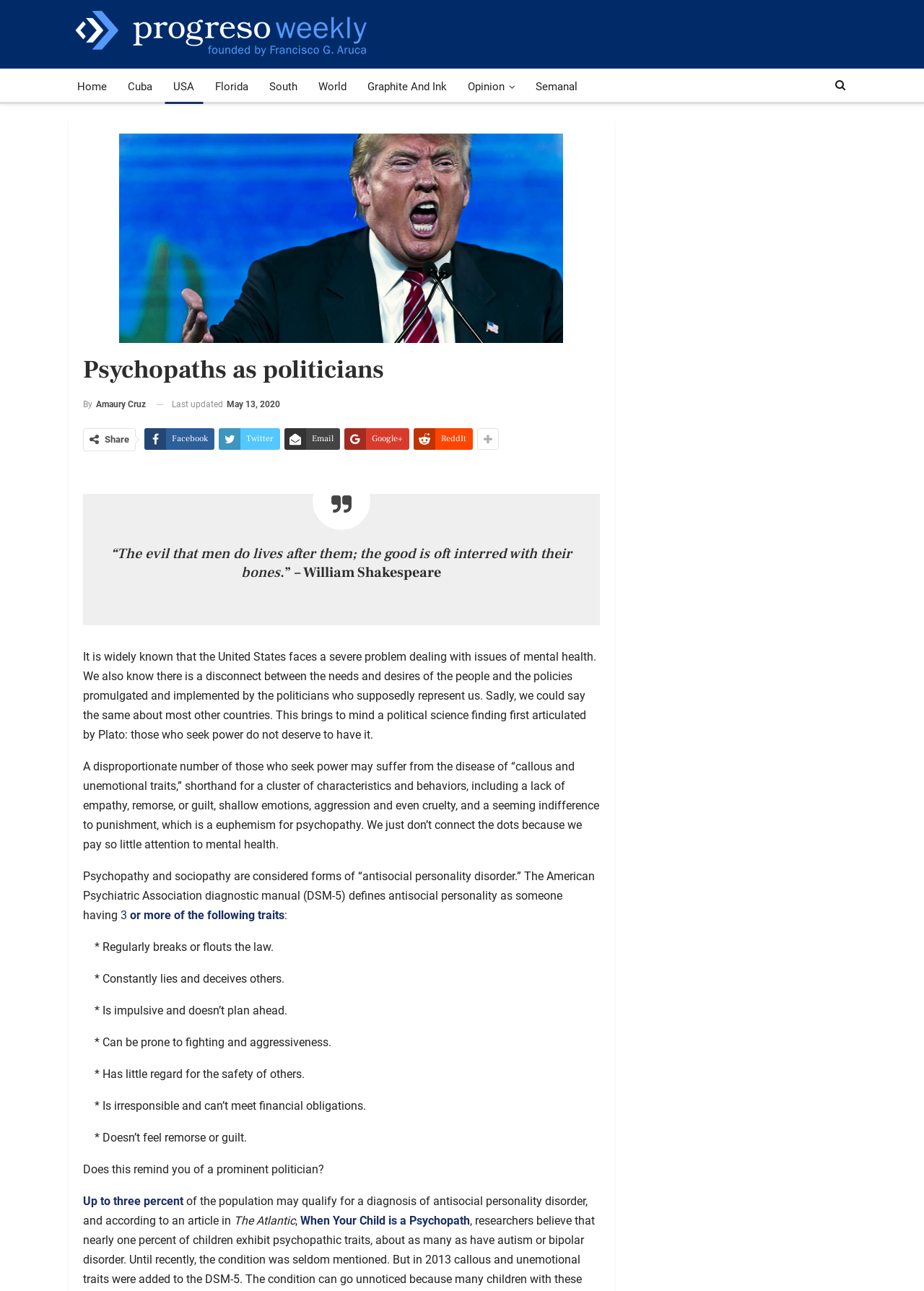Please identify the bounding box coordinates of the clickable region that I should interact with to perform the following instruction: "Read the quote by William Shakespeare". The coordinates should be expressed as four float numbers between 0 and 1, i.e., [left, top, right, bottom].

[0.117, 0.422, 0.621, 0.451]